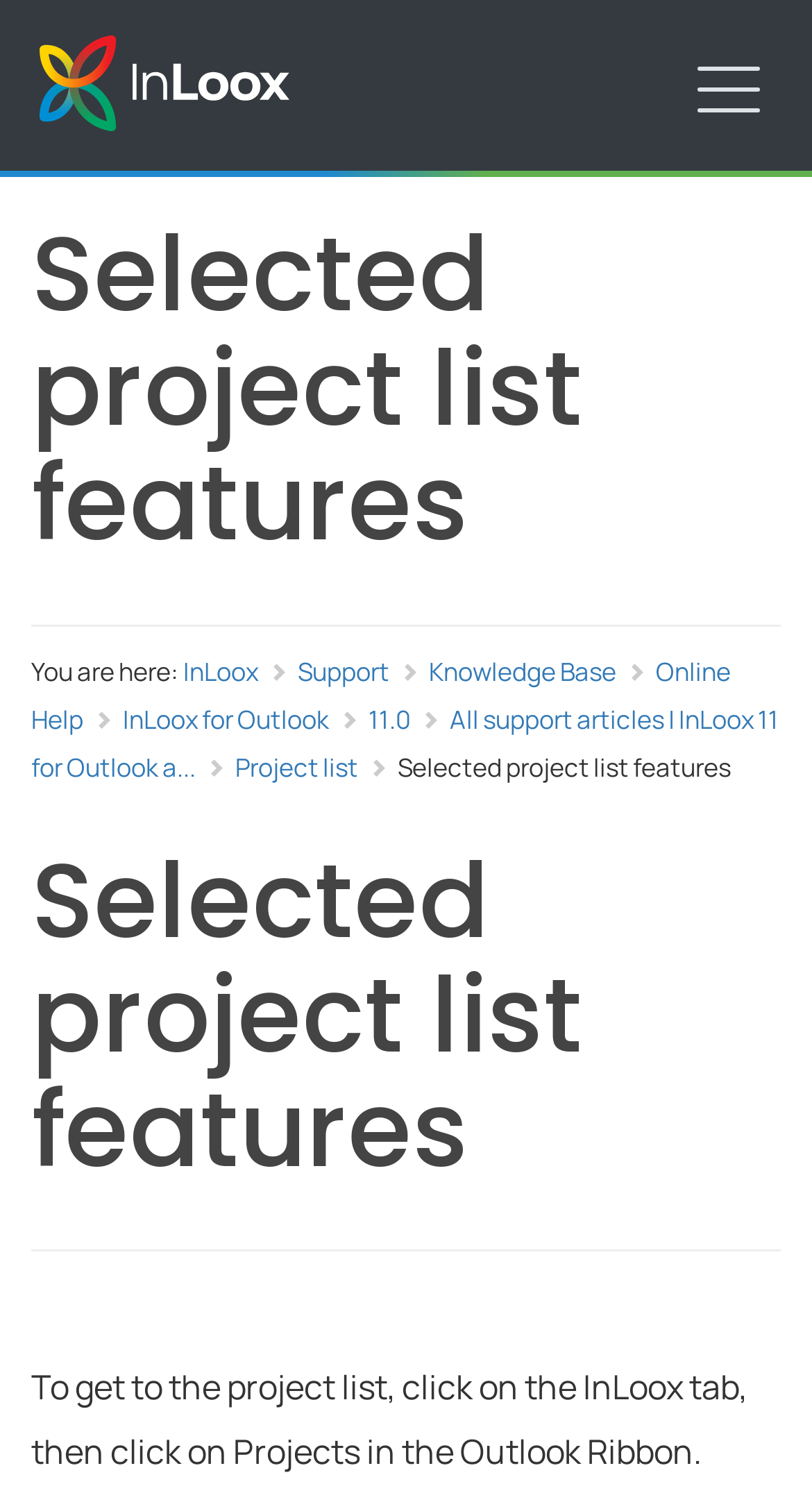What is the current version of InLoox for Outlook?
Please respond to the question with a detailed and thorough explanation.

The version number can be found in the link element that says '11.0', which is located near the top of the webpage.